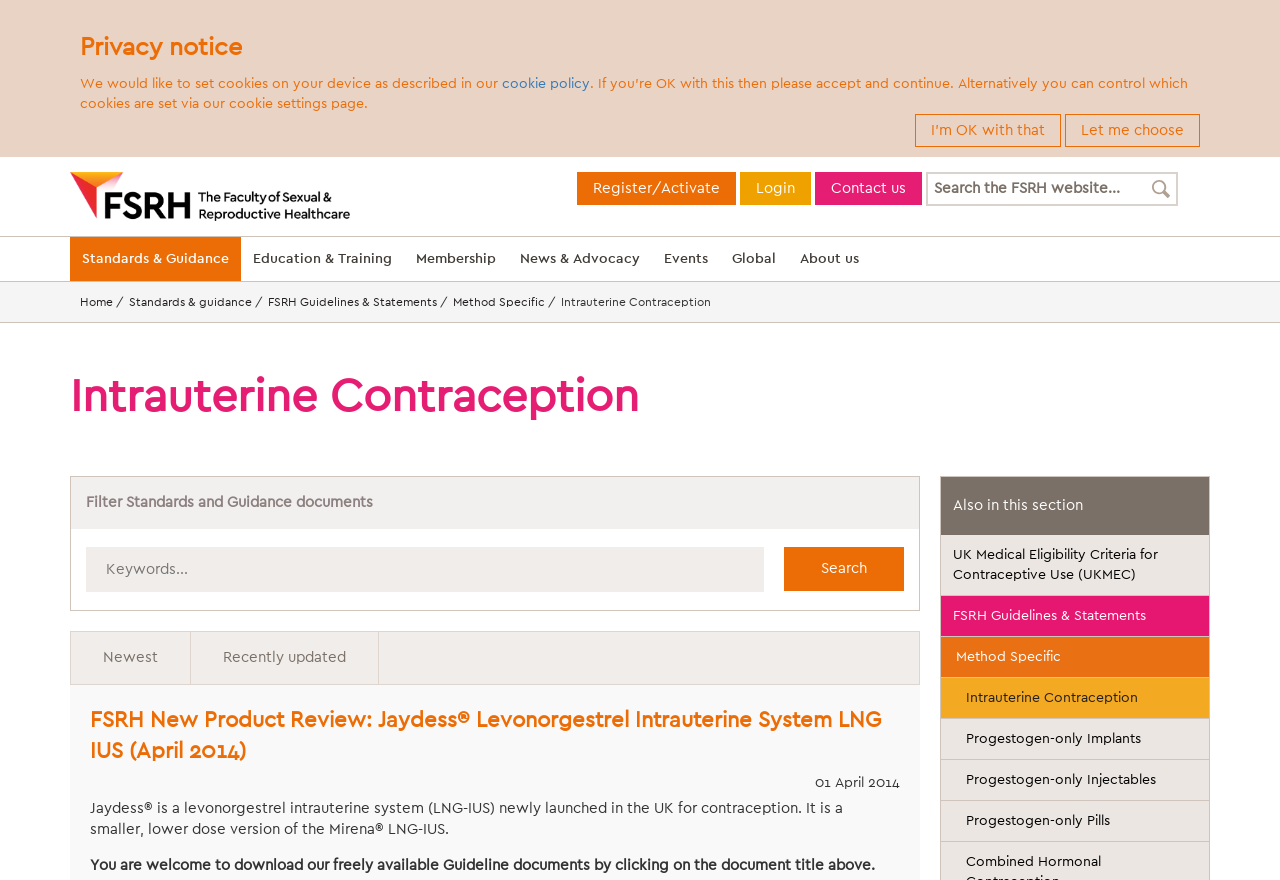Illustrate the webpage with a detailed description.

The webpage is about Intrauterine Contraception, provided by the Faculty of Sexual and Reproductive Healthcare. At the top, there is a privacy notice section with a heading and a paragraph of text, followed by links to the cookie policy and options to accept or customize cookies. 

To the right of the privacy notice, there is a logo of the Faculty of Sexual and Reproductive Healthcare, along with links to register, log in, and contact the organization. A search bar is also located in this area, accompanied by a search icon.

Below the top section, there are several links to different categories, including Standards & Guidance, Education & Training, Membership, News & Advocacy, Events, Global, and About us.

The main content of the page is divided into two sections. On the left, there is a section with links to various resources, including Home, Standards & guidance, FSRH Guidelines & Statements, Method Specific, and Intrauterine Contraception. 

On the right, there is a section with a heading "Intrauterine Contraception" and a subheading "Filter Standards and Guidance documents". Below this, there is a search bar with a button to search for keywords. 

Further down, there are links to sort the results by Newest or Recently updated, followed by a list of documents, including the FSRH New Product Review: Jaydess Levonorgestrel Intrauterine System LNG IUS. This document has a summary and a link to download the guideline. 

Finally, there is a section titled "Also in this section" with links to related resources, including UK Medical Eligibility Criteria for Contraceptive Use, FSRH Guidelines & Statements, Method Specific, and other types of contraception.